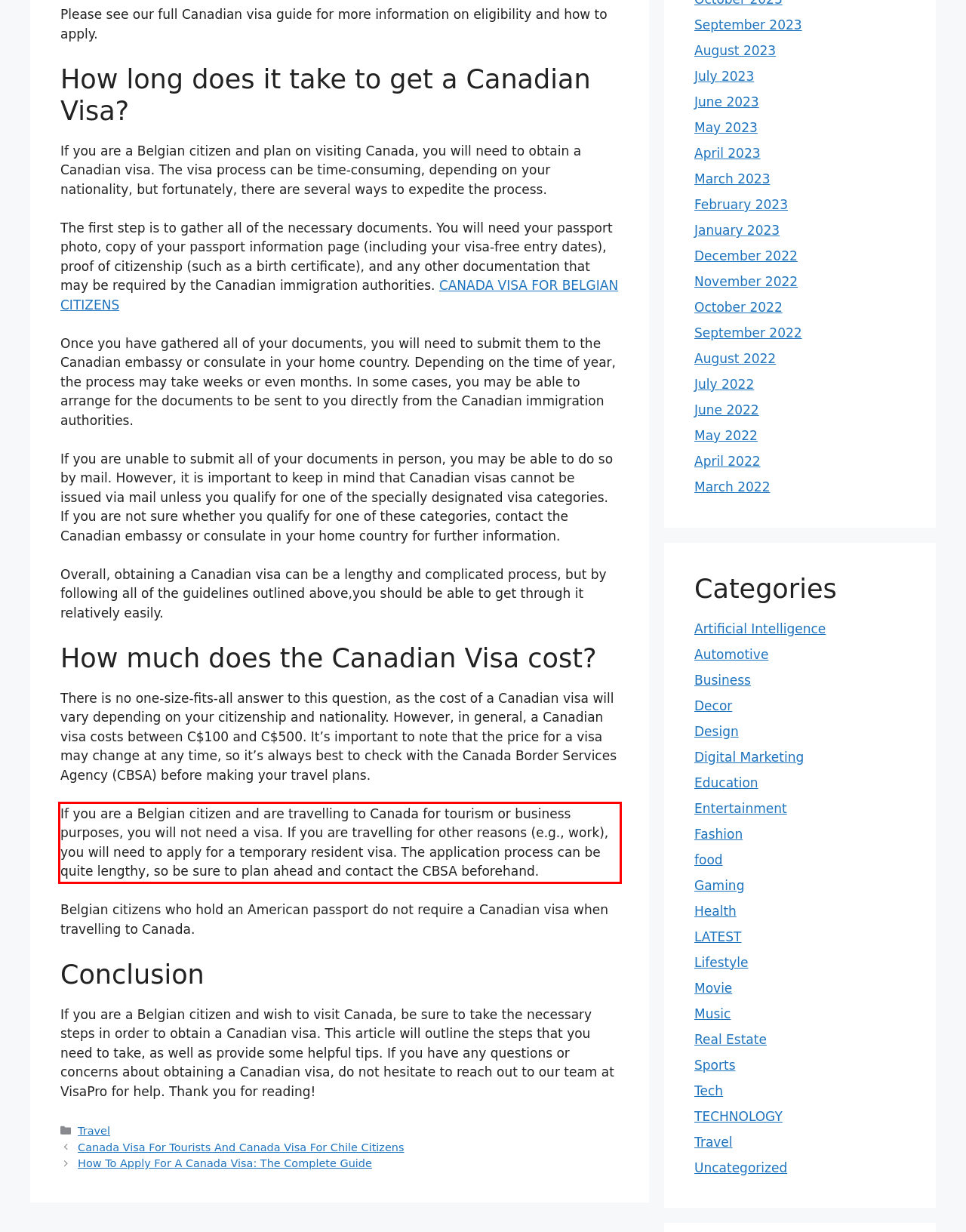Given a screenshot of a webpage containing a red bounding box, perform OCR on the text within this red bounding box and provide the text content.

If you are a Belgian citizen and are travelling to Canada for tourism or business purposes, you will not need a visa. If you are travelling for other reasons (e.g., work), you will need to apply for a temporary resident visa. The application process can be quite lengthy, so be sure to plan ahead and contact the CBSA beforehand.